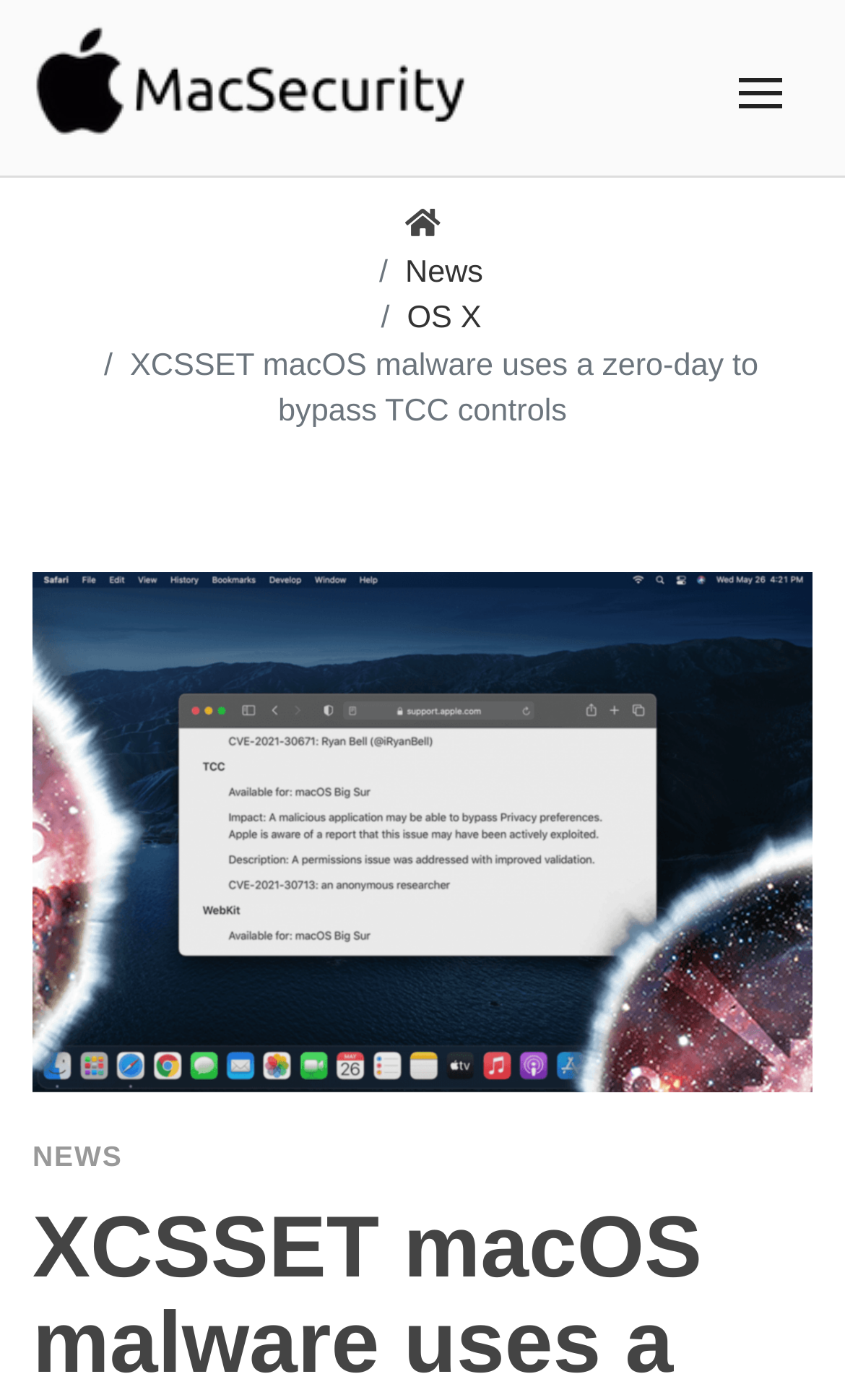Determine the bounding box of the UI component based on this description: "News". The bounding box coordinates should be four float values between 0 and 1, i.e., [left, top, right, bottom].

[0.038, 0.811, 0.145, 0.841]